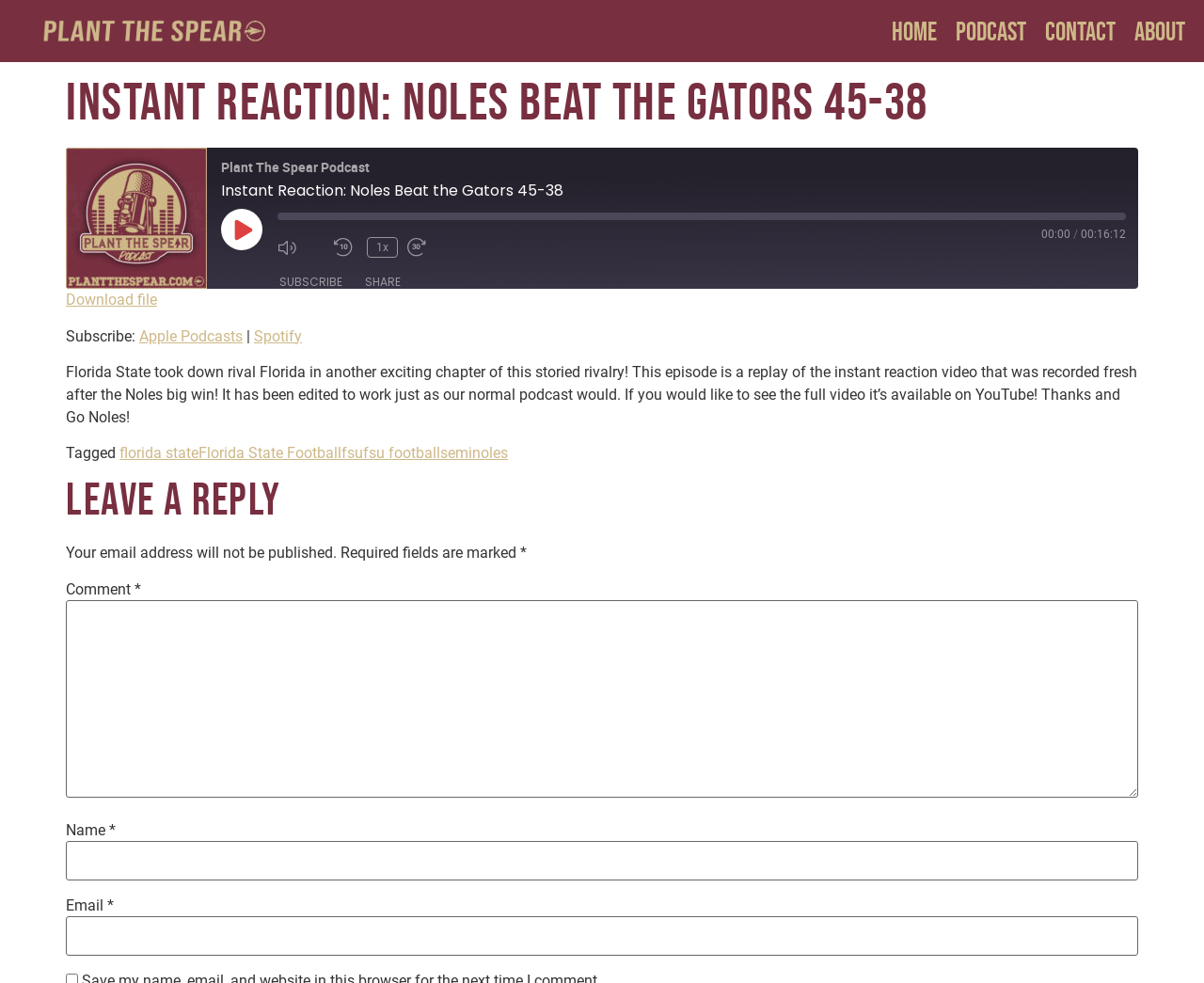Determine the bounding box coordinates of the section I need to click to execute the following instruction: "Click the 'Play Episode' button". Provide the coordinates as four float numbers between 0 and 1, i.e., [left, top, right, bottom].

[0.184, 0.212, 0.218, 0.254]